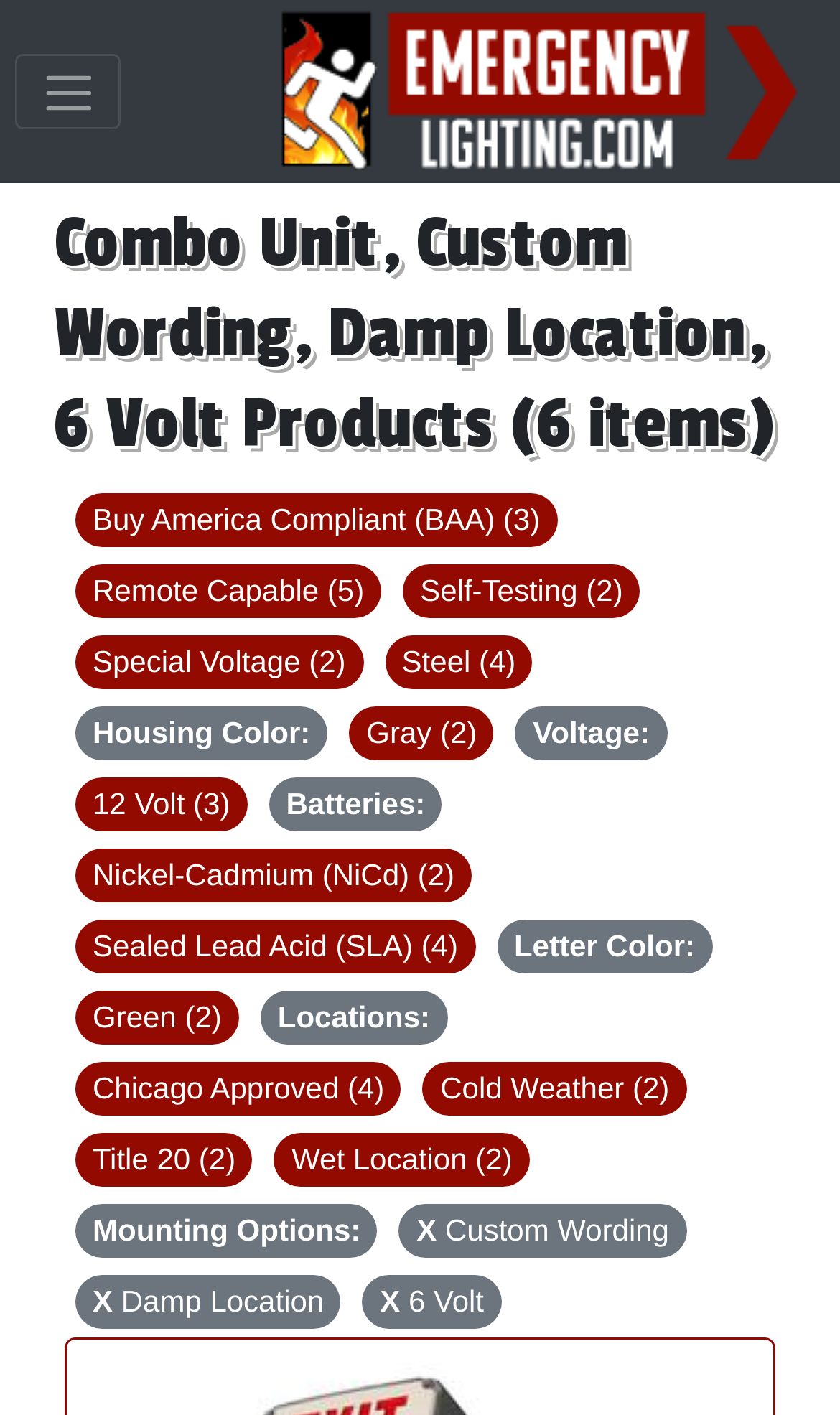Identify the bounding box for the described UI element. Provide the coordinates in (top-left x, top-left y, bottom-right x, bottom-right y) format with values ranging from 0 to 1: Buy America Compliant (BAA) (3)

[0.09, 0.348, 0.663, 0.386]